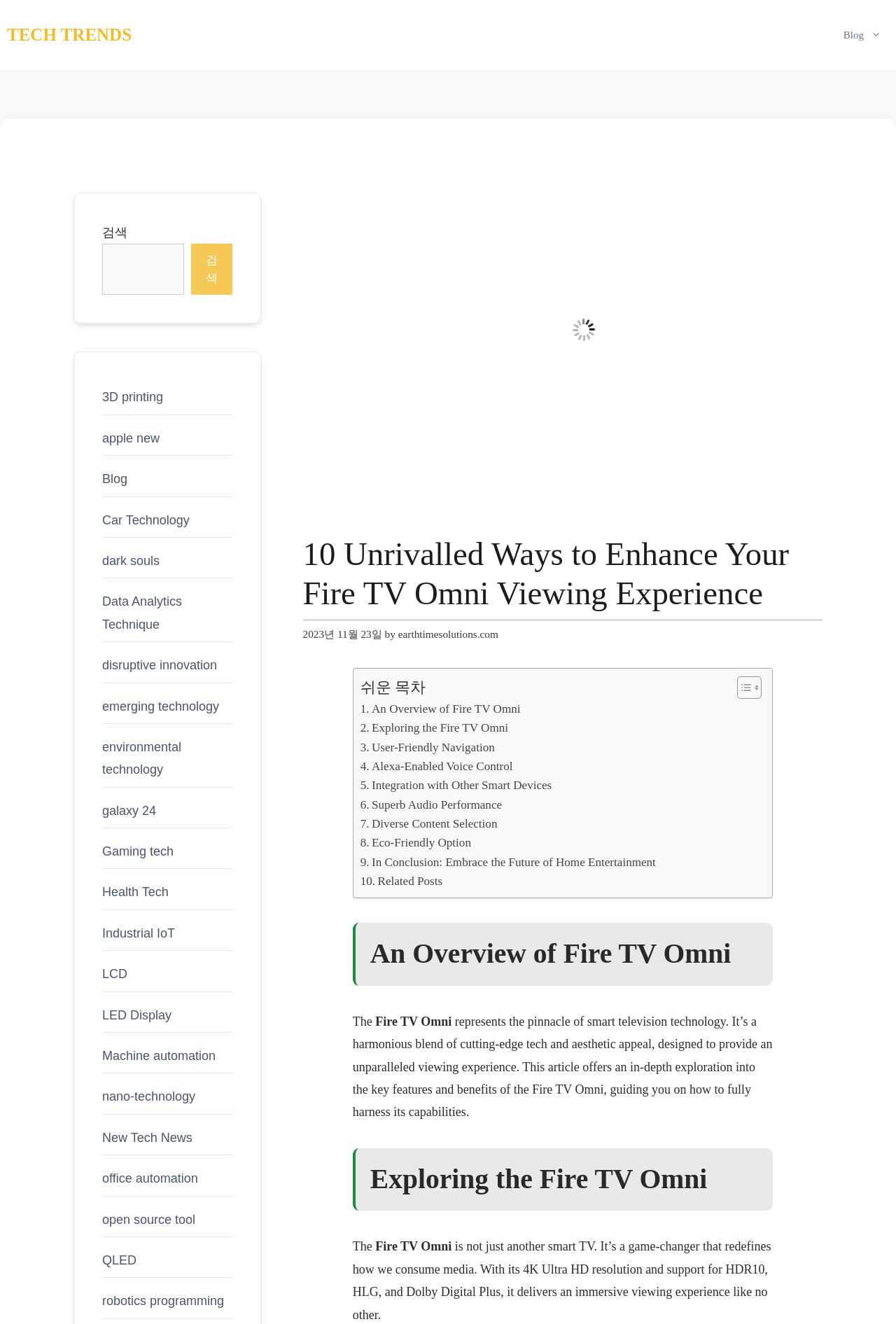What is the main topic of this webpage?
Please give a detailed and elaborate answer to the question.

Based on the webpage's content, including the heading '10 Unrivalled Ways to Enhance Your Fire TV Omni Viewing Experience' and the various sections discussing its features and benefits, it is clear that the main topic of this webpage is Fire TV Omni.